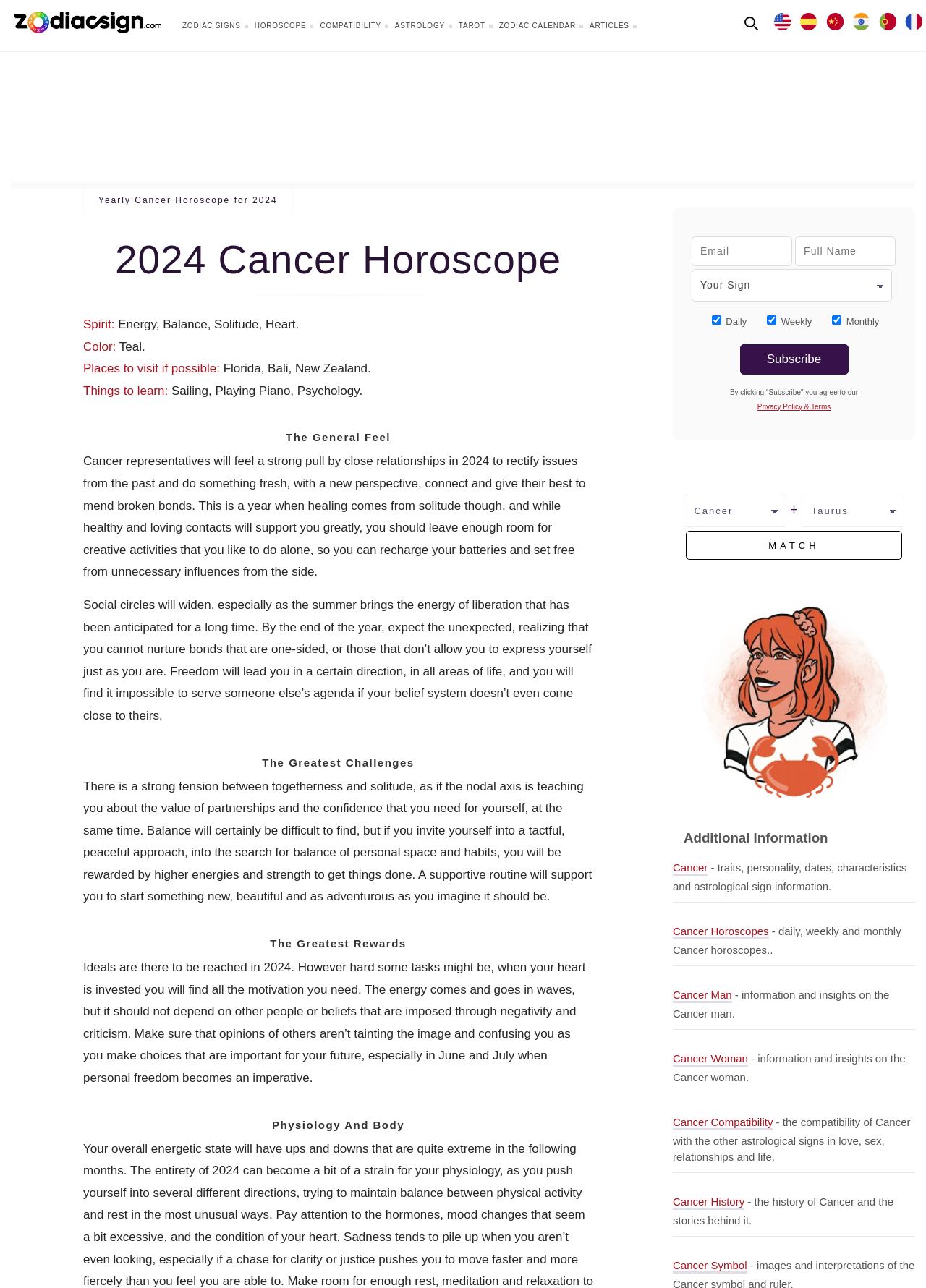Identify the bounding box coordinates for the UI element that matches this description: "Cancer Horoscopes".

[0.727, 0.718, 0.83, 0.729]